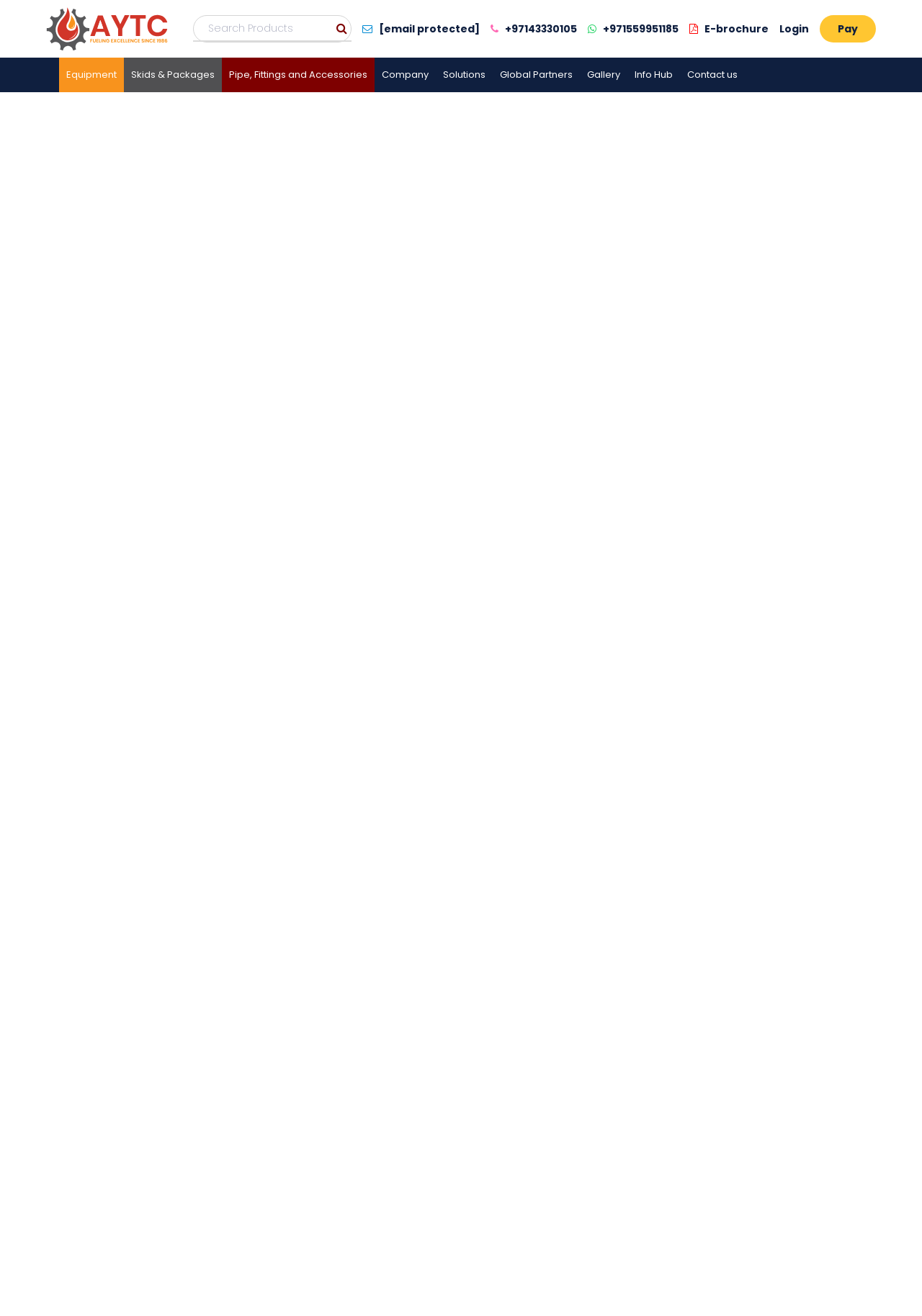Answer the following in one word or a short phrase: 
How many product categories are there?

3